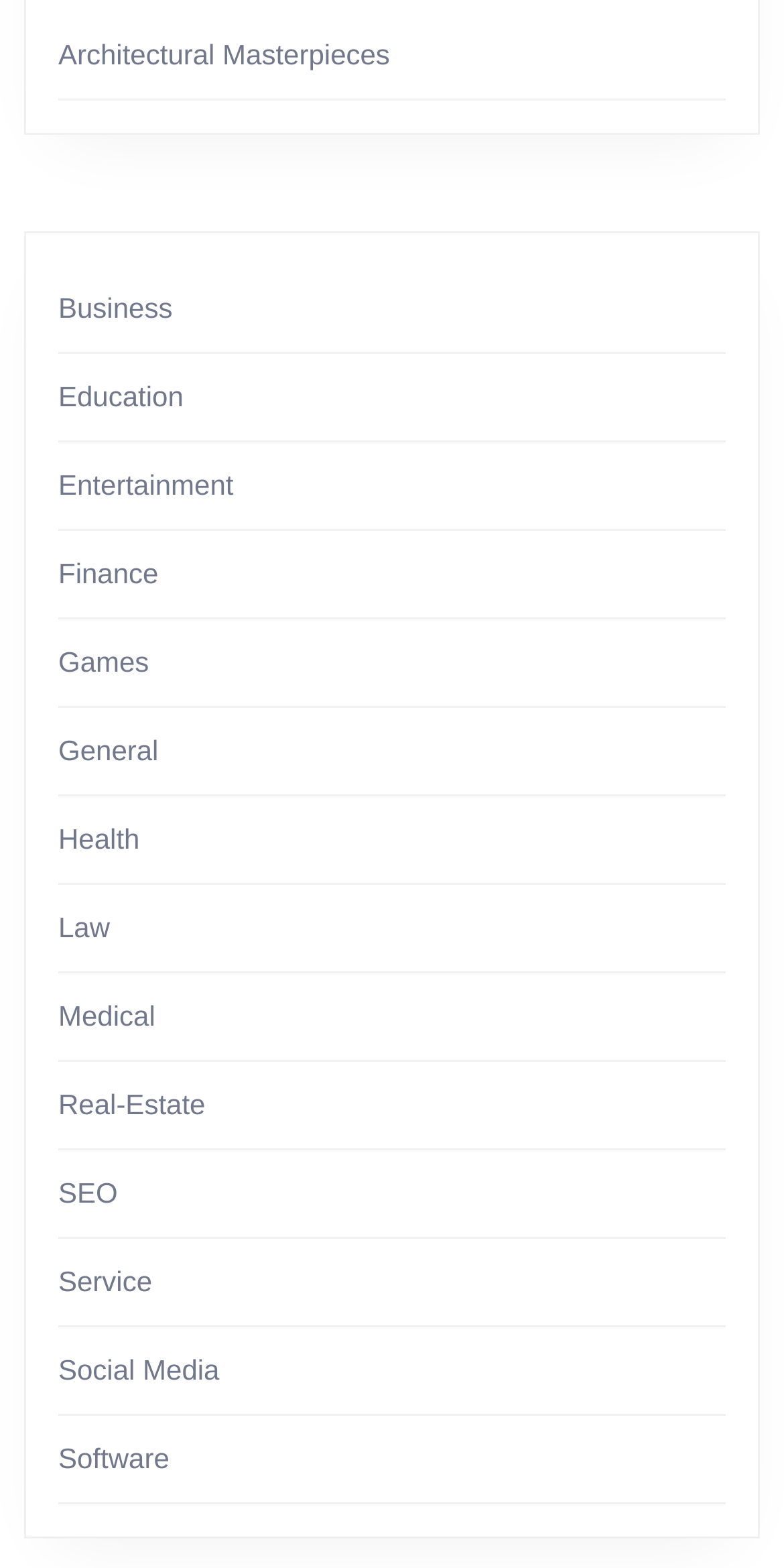Can you find the bounding box coordinates for the element to click on to achieve the instruction: "Click on Business"?

[0.074, 0.186, 0.22, 0.206]